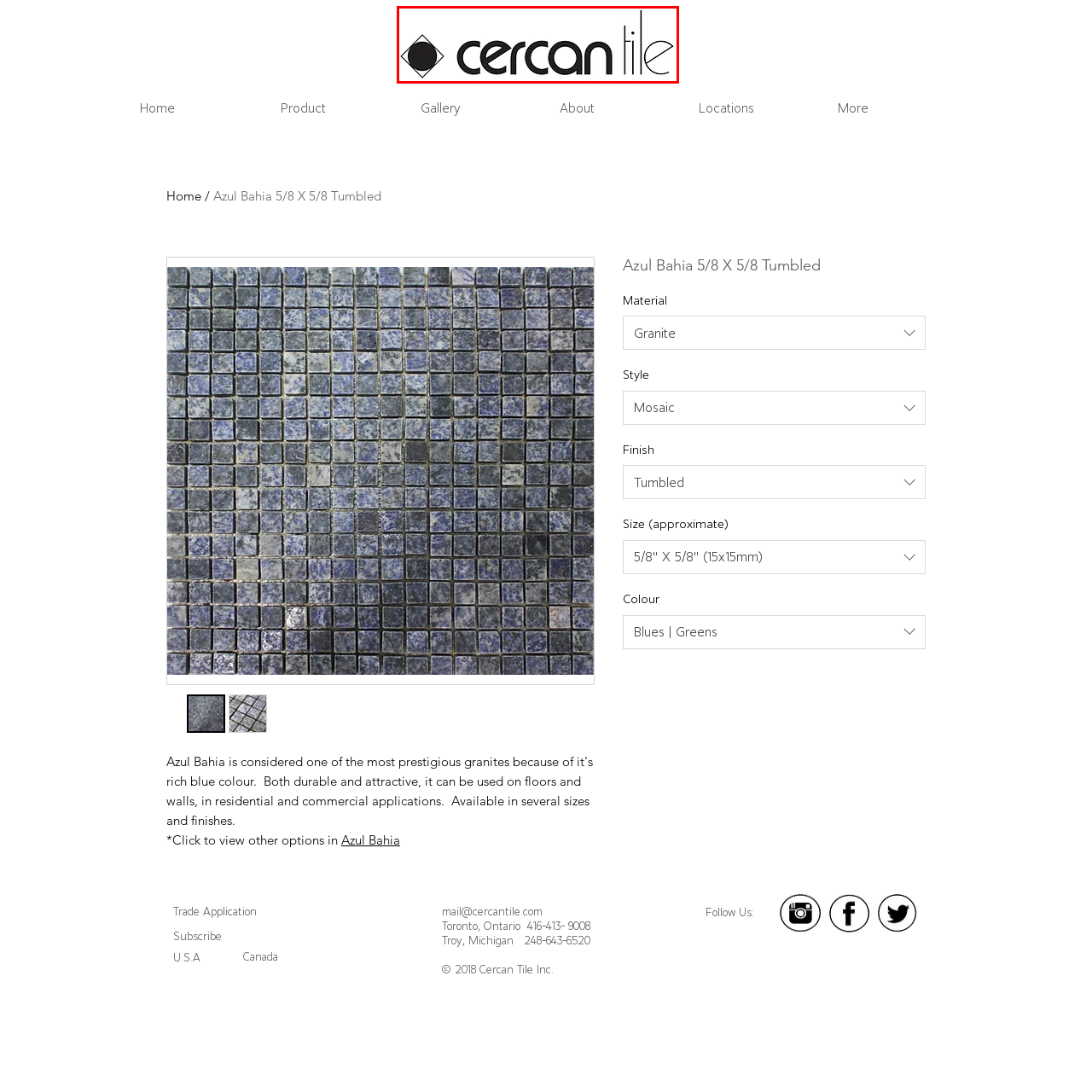What is the style of the font used for the brand's name?
Analyze the content within the red bounding box and offer a detailed answer to the question.

The caption describes the font used for the brand's name as modern and sleek, indicating a clean and contemporary look that enhances the brand's appeal in the tile and flooring industry.